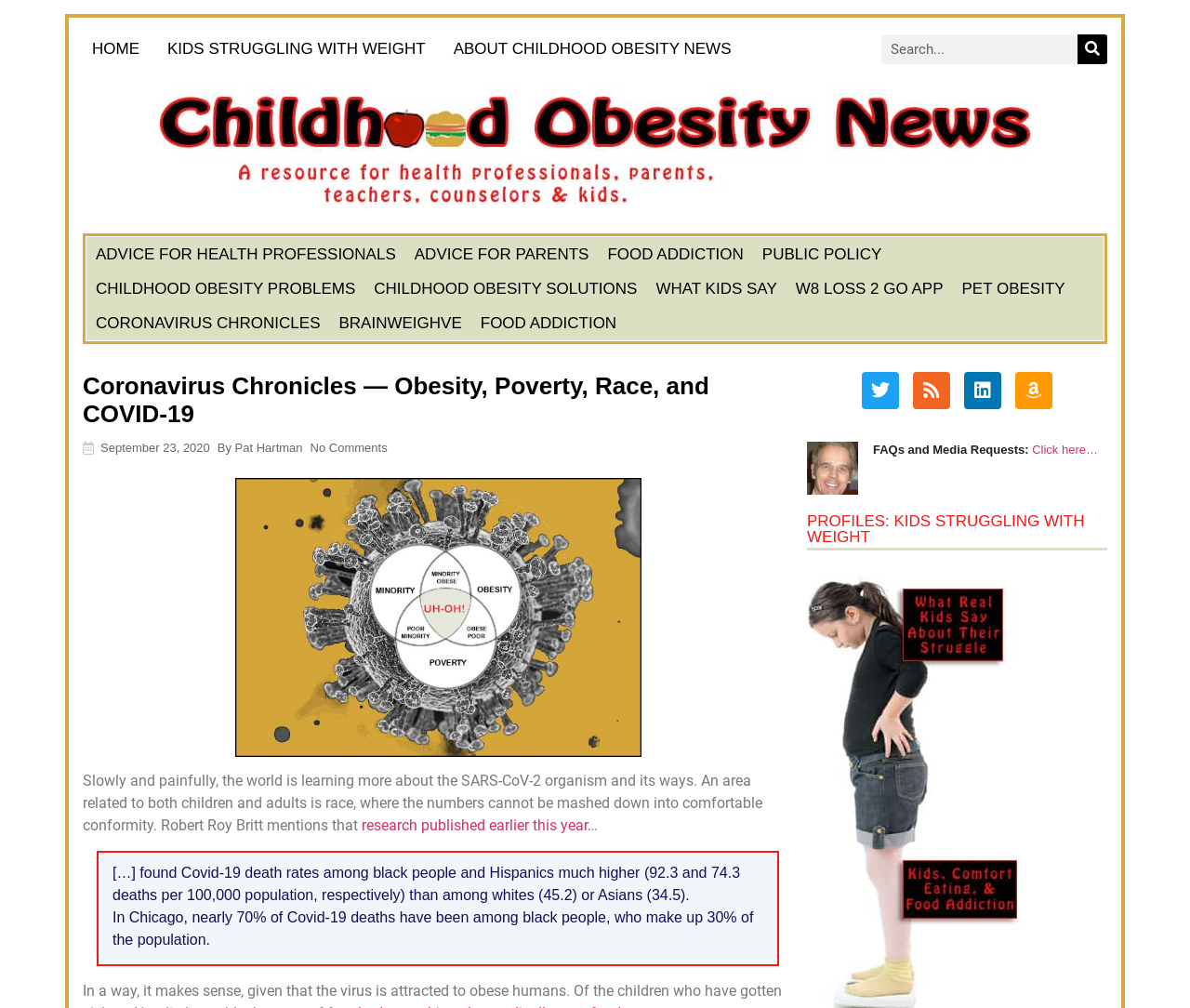Find and indicate the bounding box coordinates of the region you should select to follow the given instruction: "Follow the link to CHILDHOOD OBESITY PROBLEMS".

[0.073, 0.269, 0.306, 0.304]